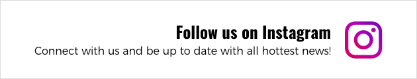Elaborate on the details you observe in the image.

The image promotes the Instagram account of Coast2CoastSounds, encouraging viewers to connect and stay updated with the latest news and trends in celebrity entertainment. The text reads, "Follow us on Instagram," inviting fans and followers to engage with their content for the hottest updates in the music and entertainment industry. Accompanying the text is the recognizable Instagram logo, emphasizing the social media platform where users can find more related content.